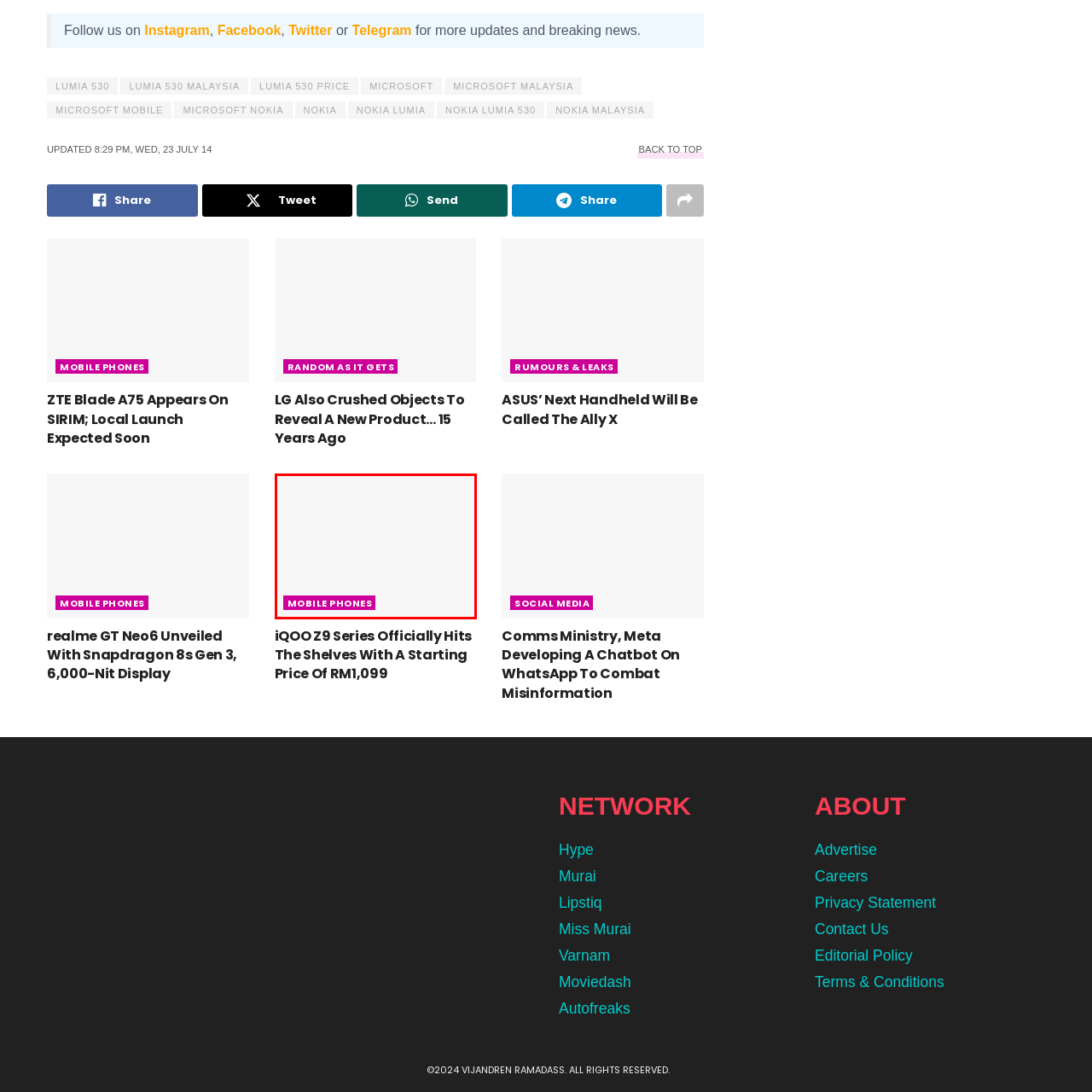What is the font color of the text 'MOBILE PHONES'?
Pay attention to the segment of the image within the red bounding box and offer a detailed answer to the question.

The caption specifically states that the bold text 'MOBILE PHONES' is rendered in striking white lettering, which provides a clear visual contrast with the bright pink background.